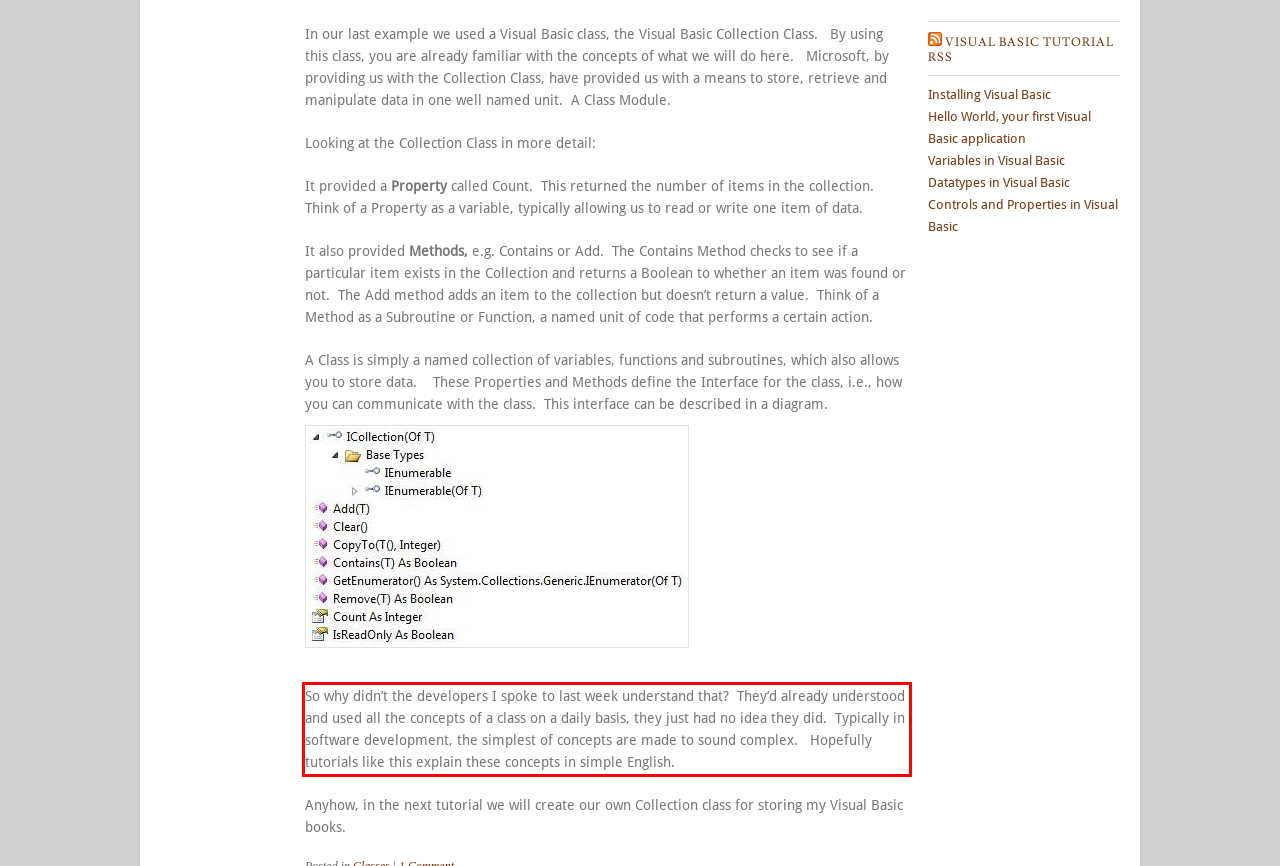You are provided with a webpage screenshot that includes a red rectangle bounding box. Extract the text content from within the bounding box using OCR.

So why didn’t the developers I spoke to last week understand that? They’d already understood and used all the concepts of a class on a daily basis, they just had no idea they did. Typically in software development, the simplest of concepts are made to sound complex. Hopefully tutorials like this explain these concepts in simple English.